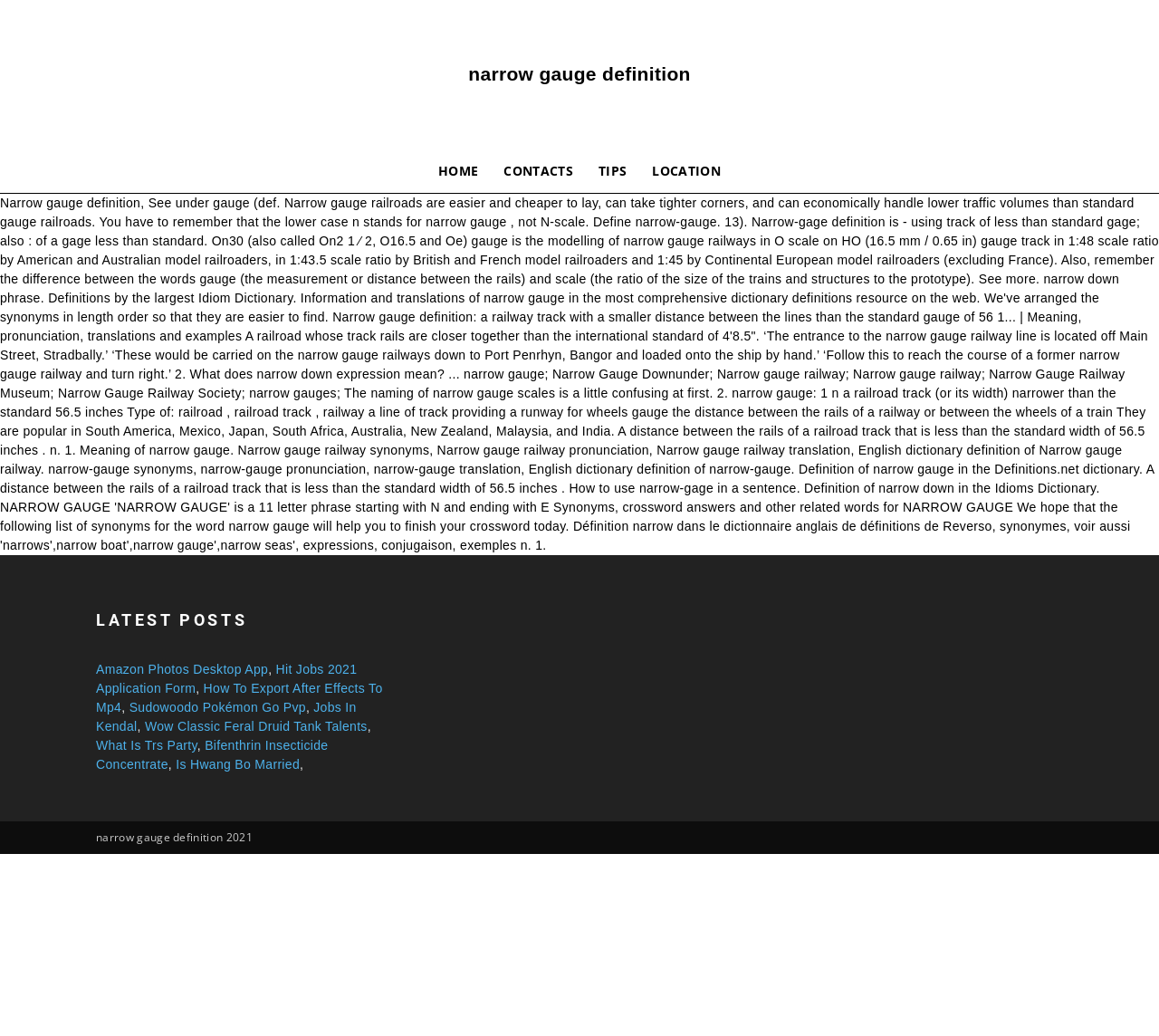Please locate the clickable area by providing the bounding box coordinates to follow this instruction: "explore narrow gauge definition 2021".

[0.083, 0.801, 0.218, 0.815]